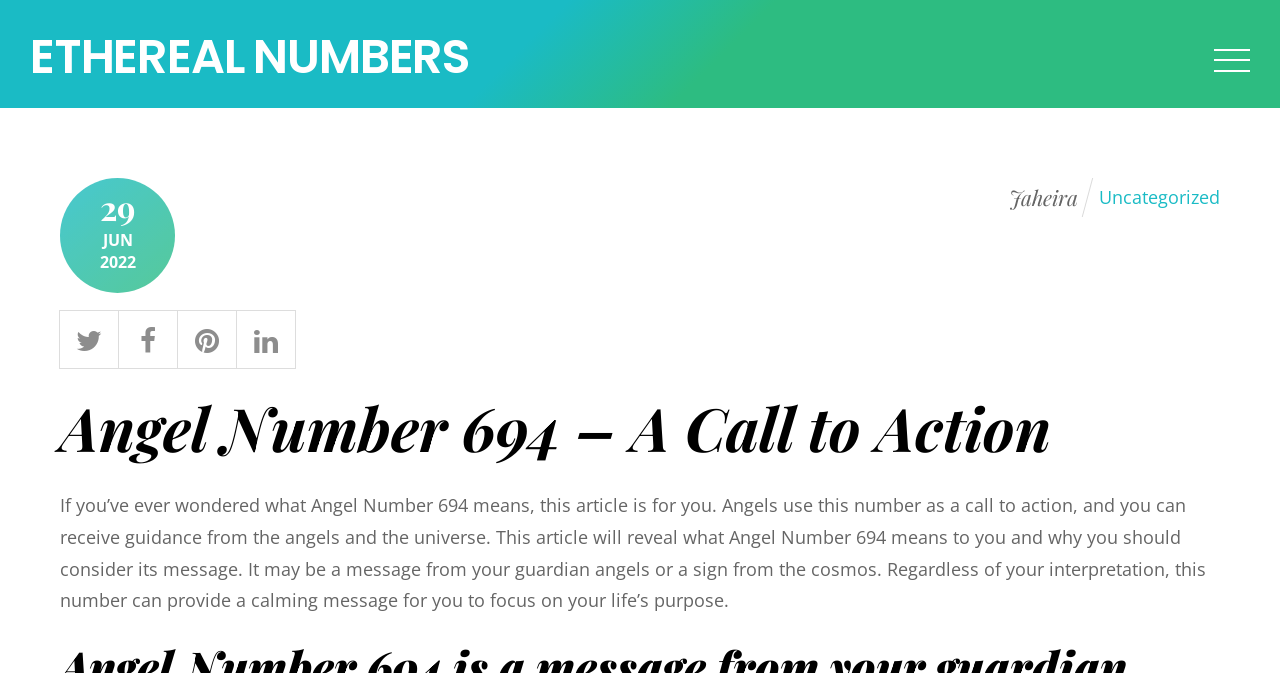What is the category of the article?
Examine the screenshot and reply with a single word or phrase.

Uncategorized